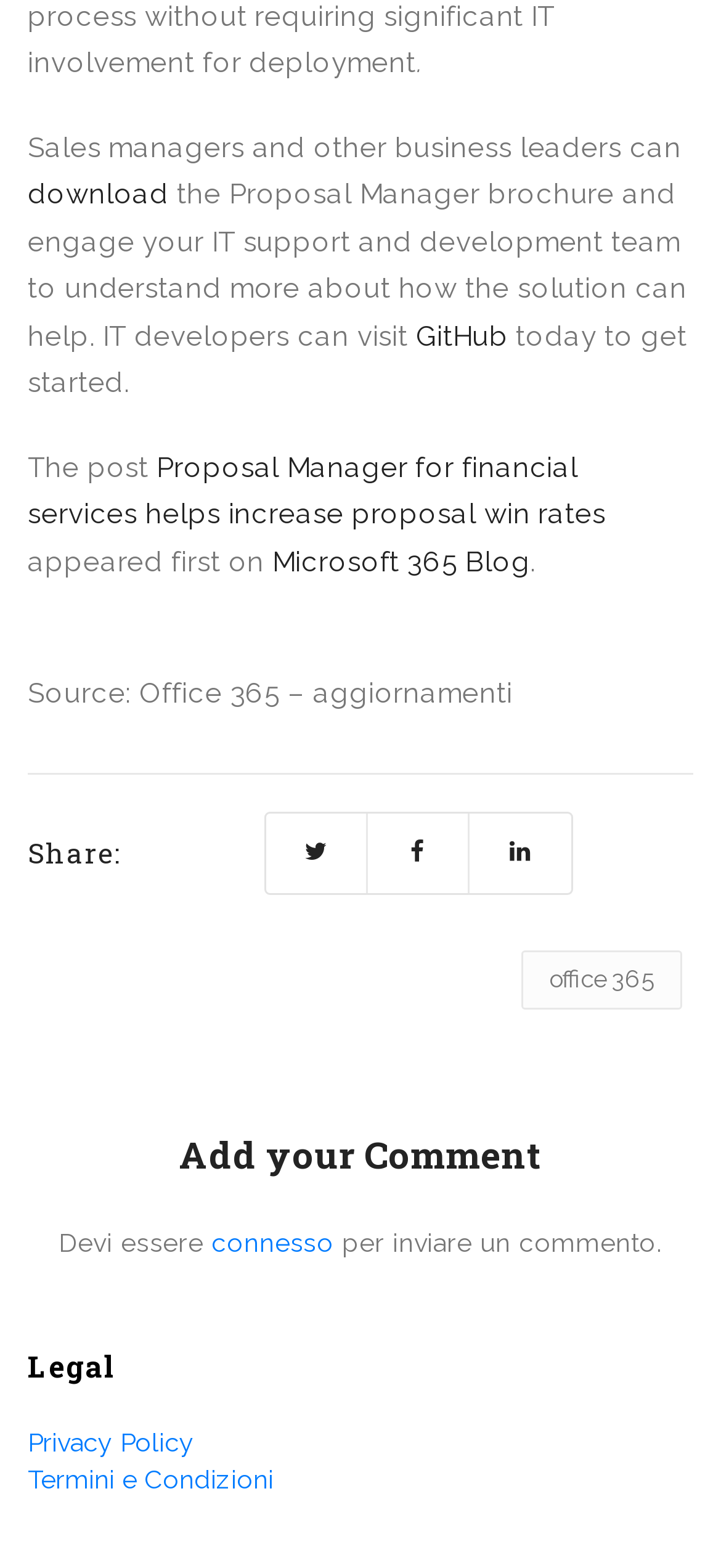Answer the following in one word or a short phrase: 
What can sales managers download?

Proposal Manager brochure